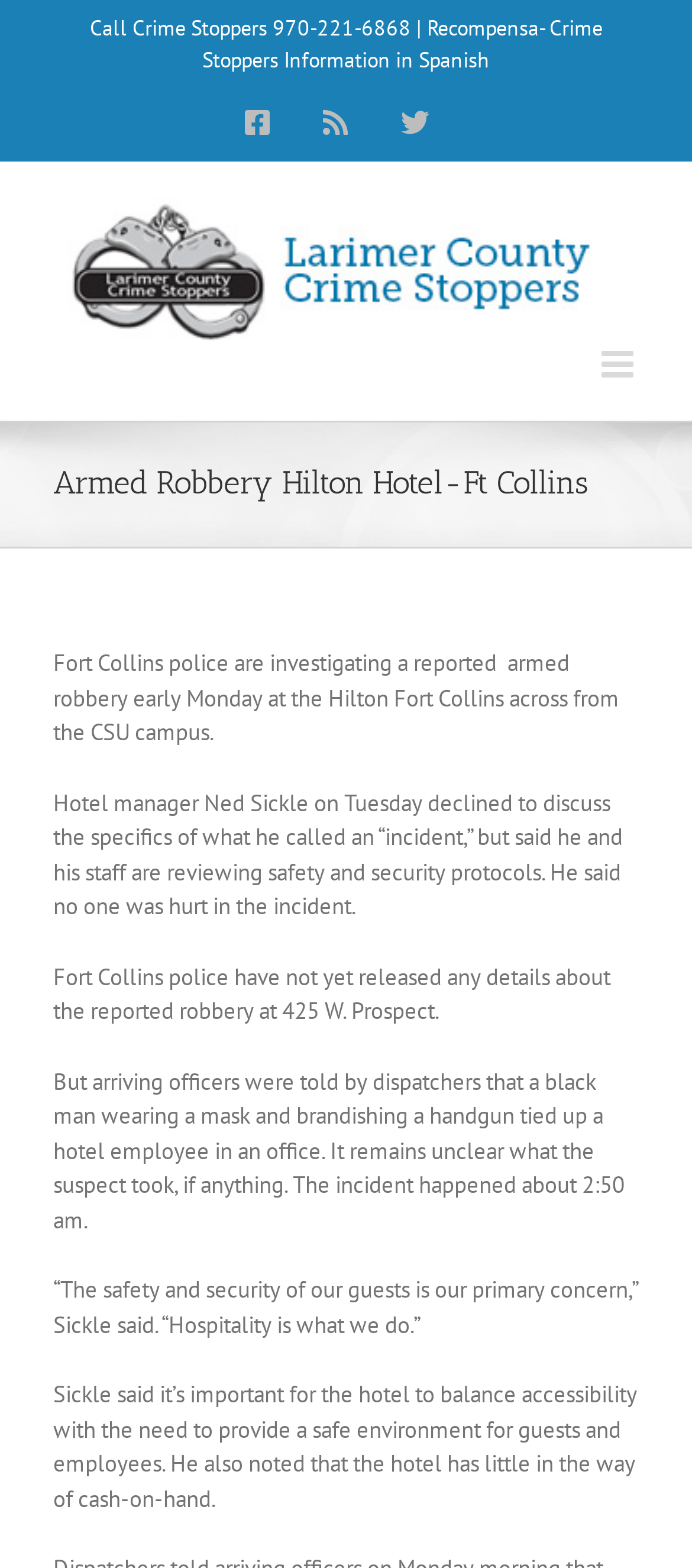Using a single word or phrase, answer the following question: 
What is the name of the hotel manager?

Ned Sickle